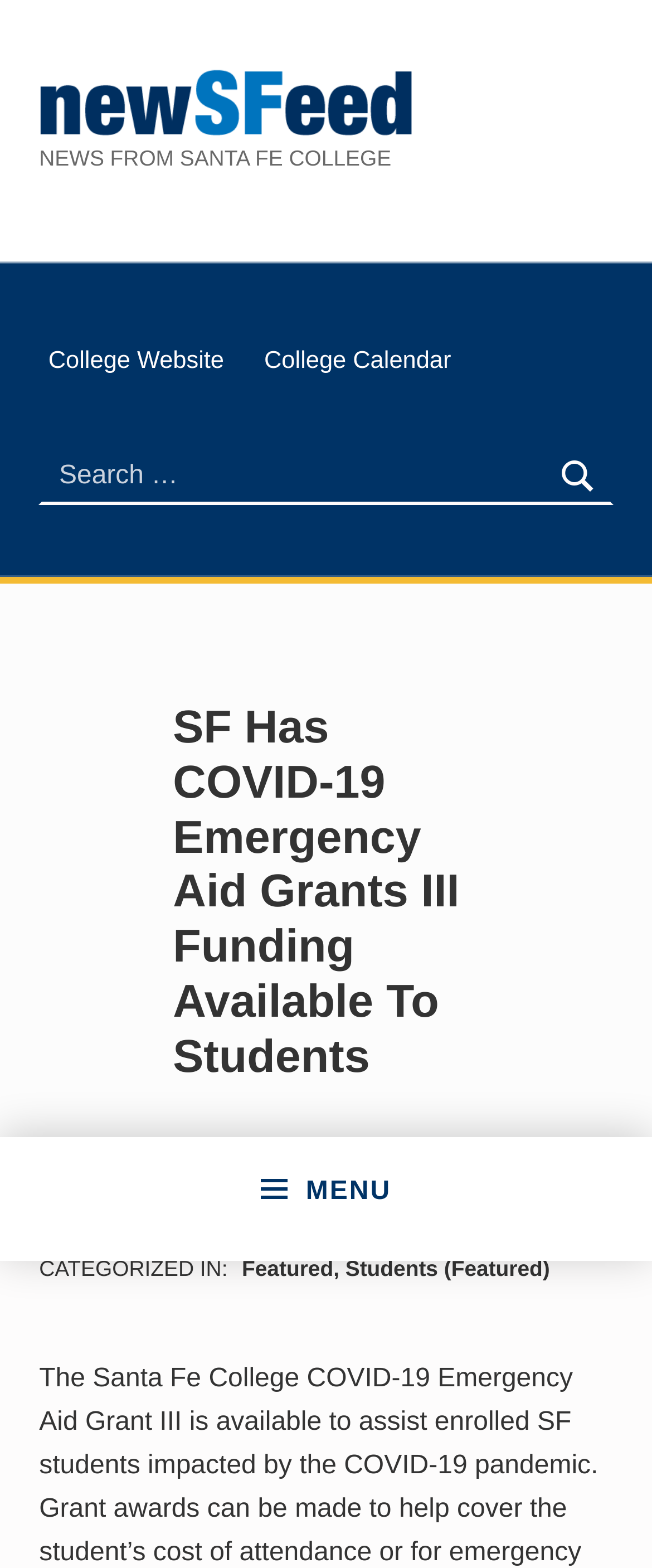What is the category of the latest article?
Provide a detailed and extensive answer to the question.

I found the category of the latest article by looking at the footer section of the webpage, where it says 'CATEGORIZED IN:' followed by a link 'Featured'. This indicates that the latest article is categorized under 'Featured'.